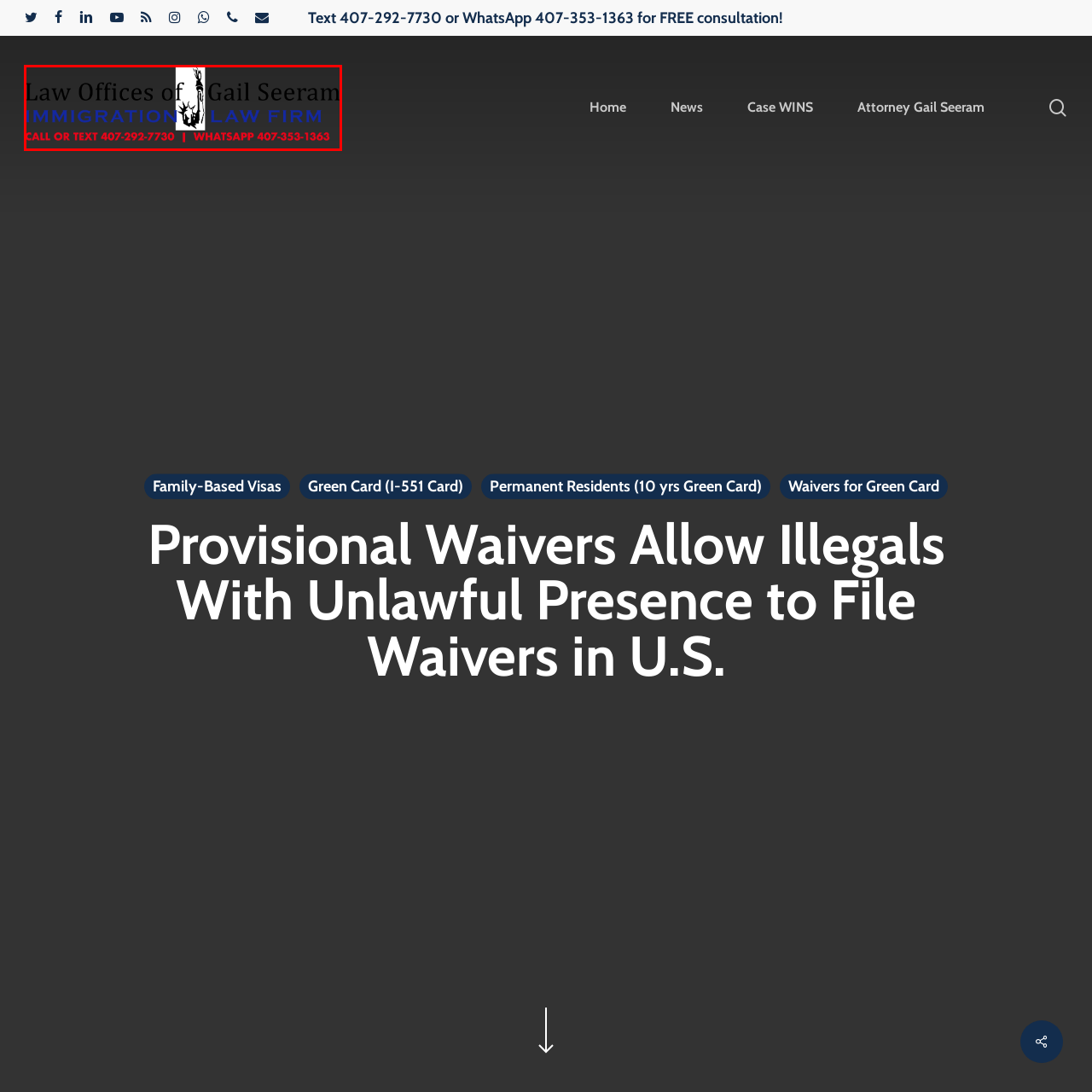Give an in-depth description of the image highlighted with the red boundary.

The image showcases the logo and branding of the Law Offices of Gail Seeram, emphasizing its focus on immigration law. The text prominently features the firm's name at the top, styled in a sophisticated font. Below, the words "IMMIGRATION LAW FIRM" are highlighted in bold blue, underscoring the firm's specialization. Additionally, there's a call to action with contact information, stating "CALL OR TEXT 407-292-7730 | WHATSAPP 407-353-1363" in red, which encourages potential clients to reach out for legal services. The overall design reflects a professional and approachable image, suitable for an immigration law practice.